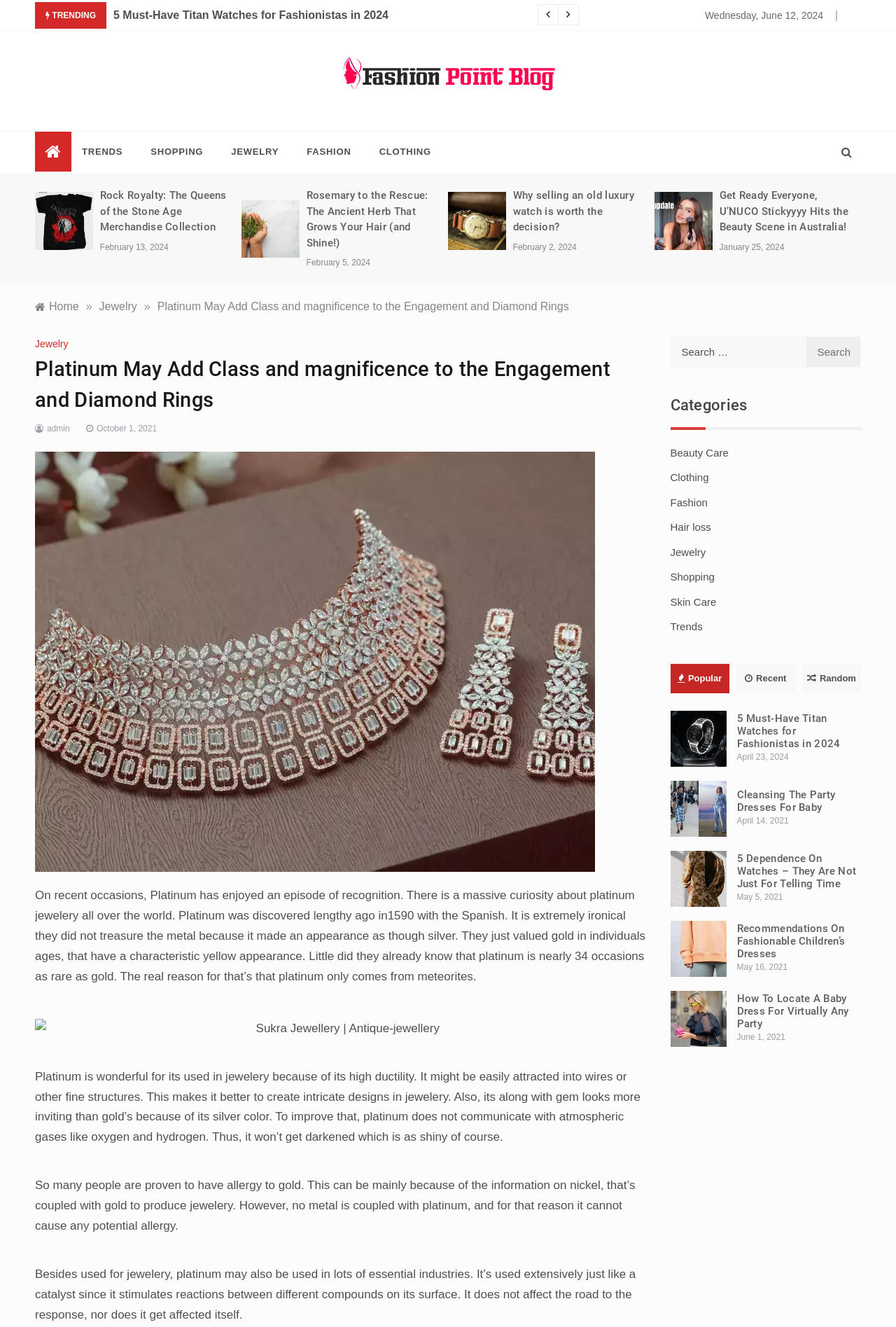Please identify the bounding box coordinates of the clickable region that I should interact with to perform the following instruction: "Search for something". The coordinates should be expressed as four float numbers between 0 and 1, i.e., [left, top, right, bottom].

[0.748, 0.253, 0.961, 0.277]